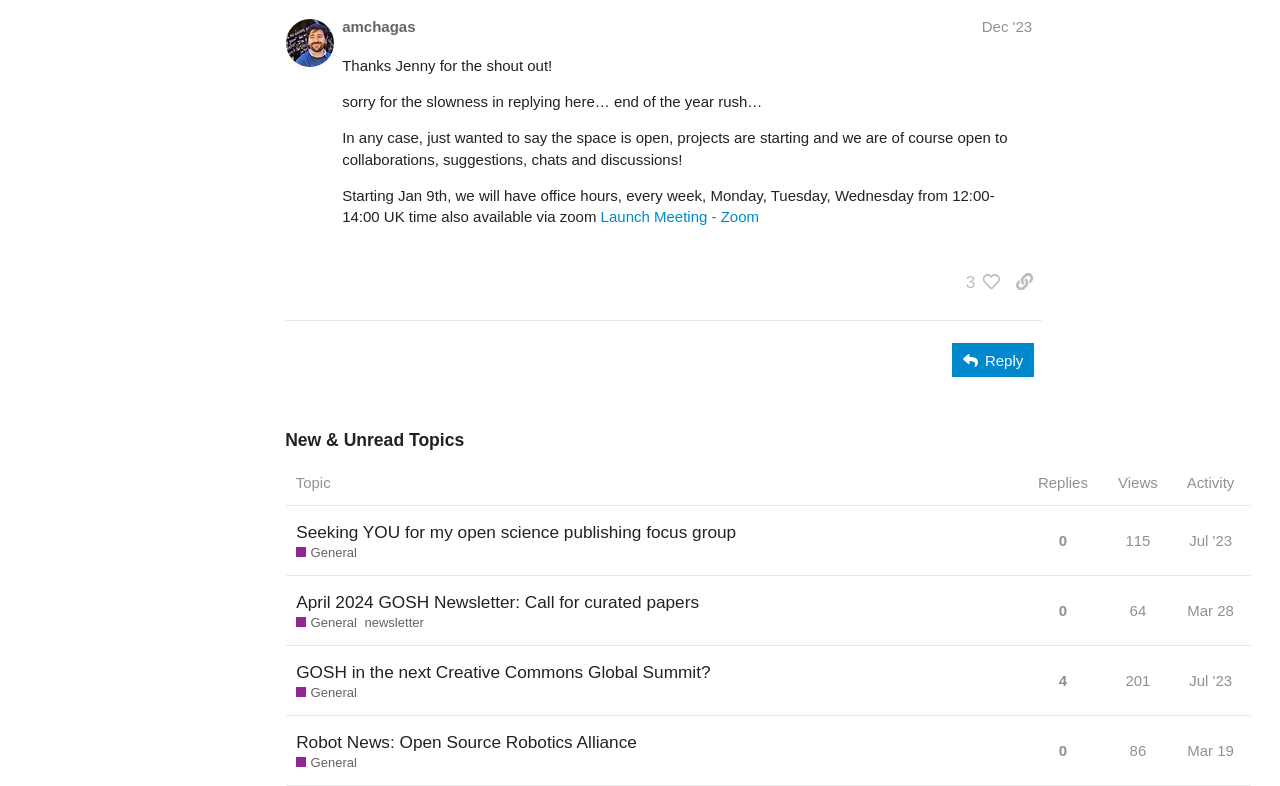Locate the bounding box coordinates of the area to click to fulfill this instruction: "Copy a link to this post to clipboard". The bounding box should be presented as four float numbers between 0 and 1, in the order [left, top, right, bottom].

[0.786, 0.338, 0.815, 0.381]